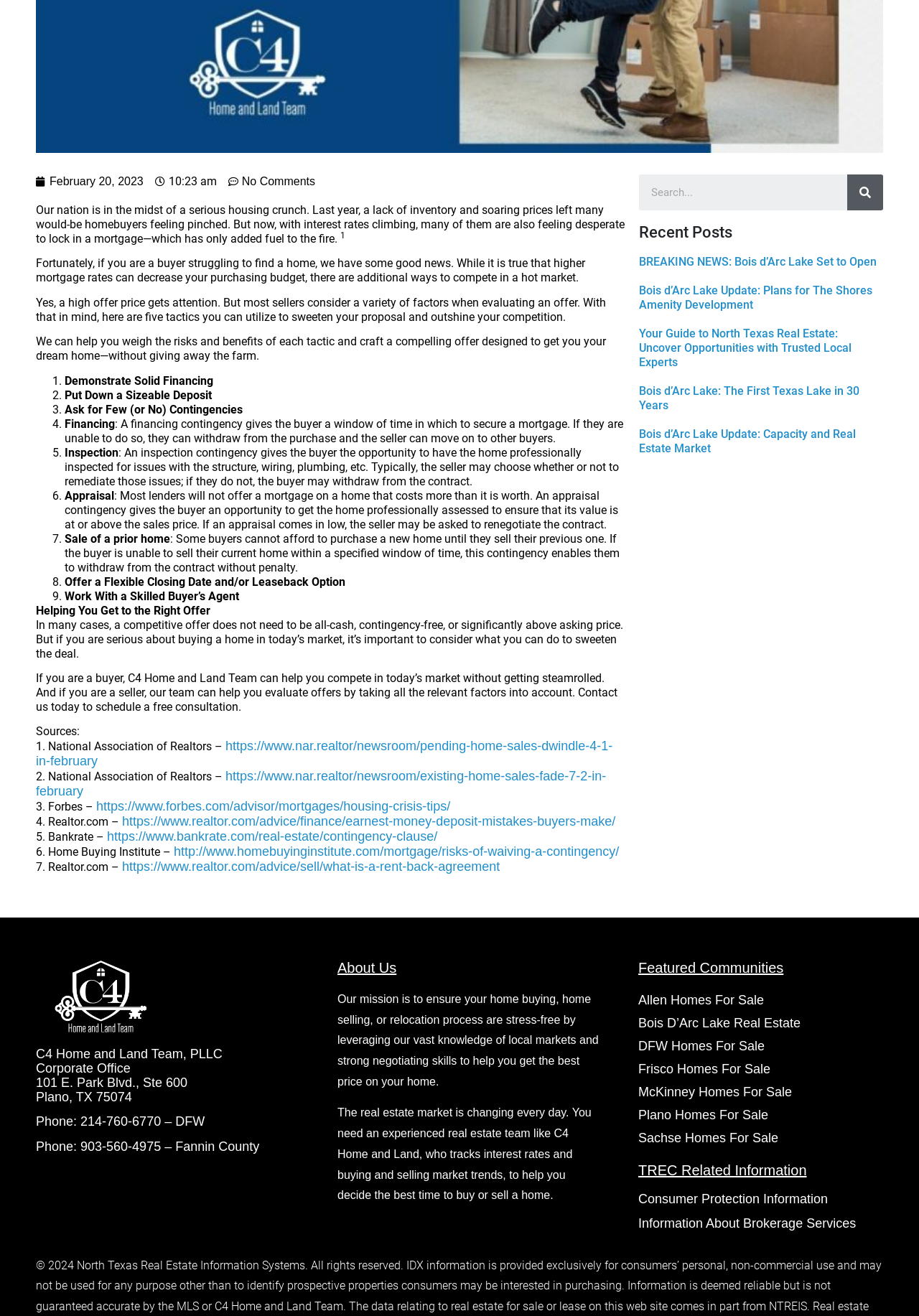Provide the bounding box for the UI element matching this description: "Frisco Homes For Sale".

[0.695, 0.804, 0.958, 0.82]